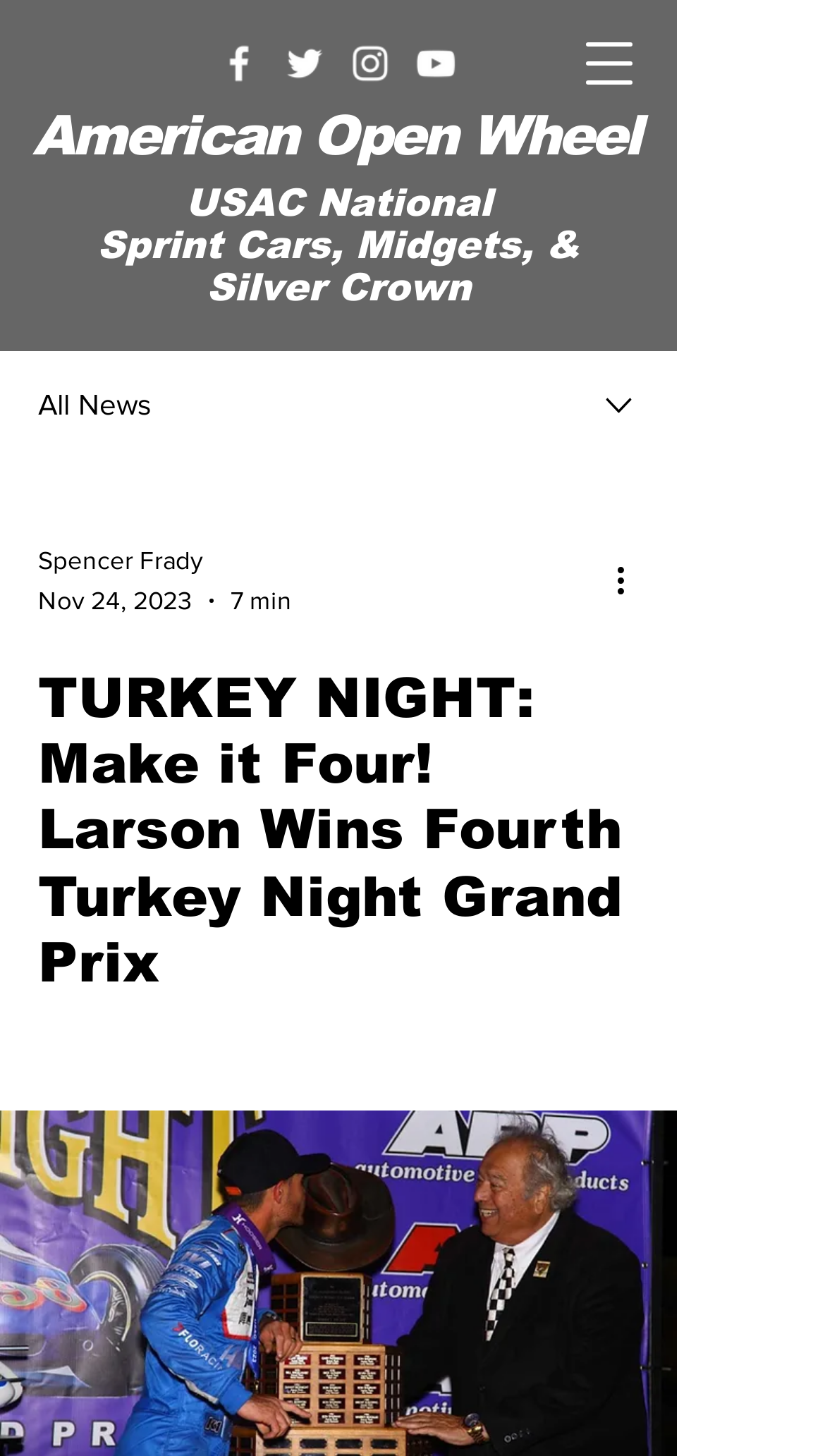Identify the main heading from the webpage and provide its text content.

TURKEY NIGHT: Make it Four! Larson Wins Fourth Turkey Night Grand Prix